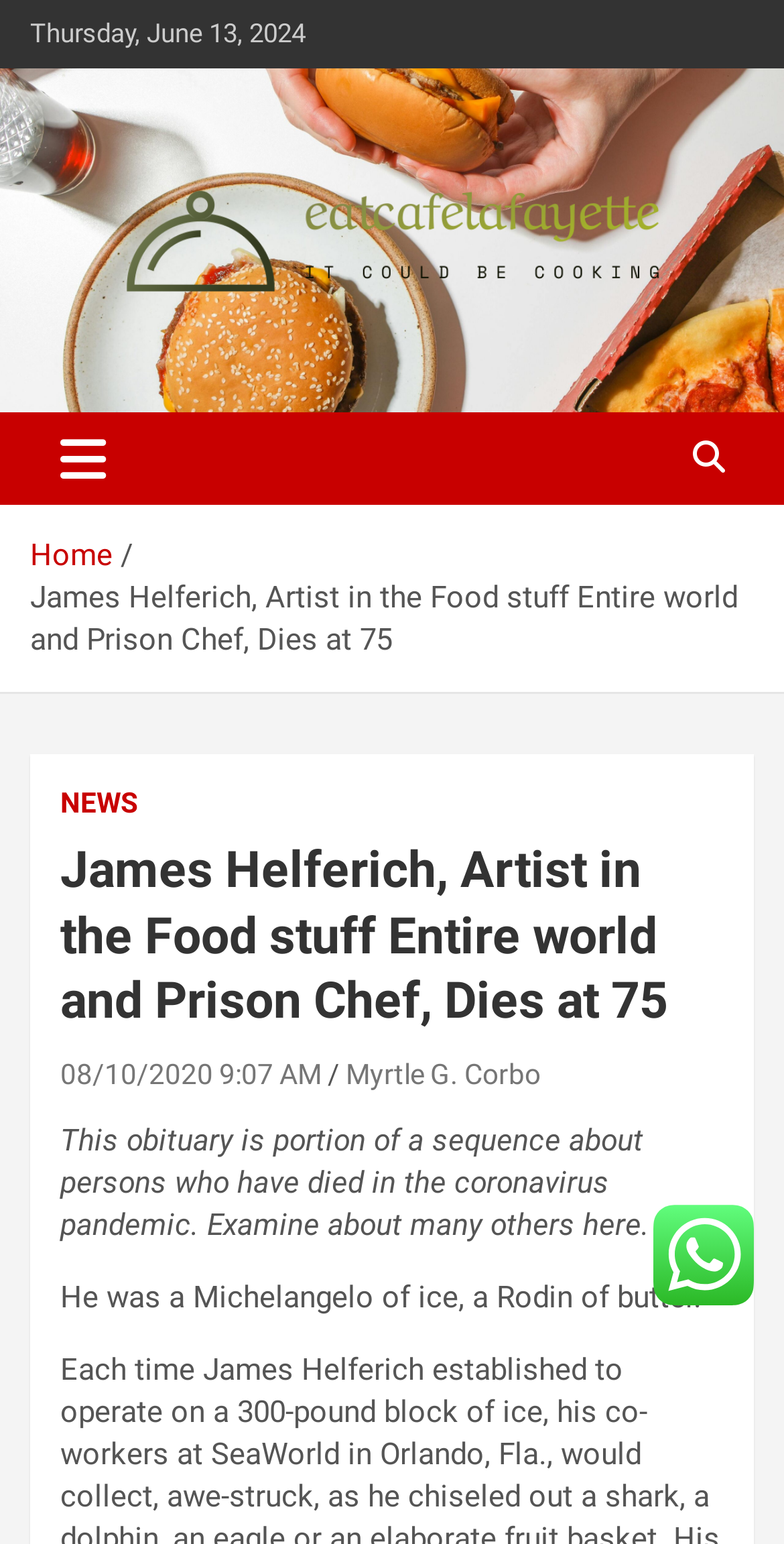Is there a navigation menu on the webpage?
Provide an in-depth answer to the question, covering all aspects.

I found a navigation menu on the webpage by looking at the button 'Toggle navigation' which is located at the top of the webpage, and it controls a navigation element 'navbarCollapse'.